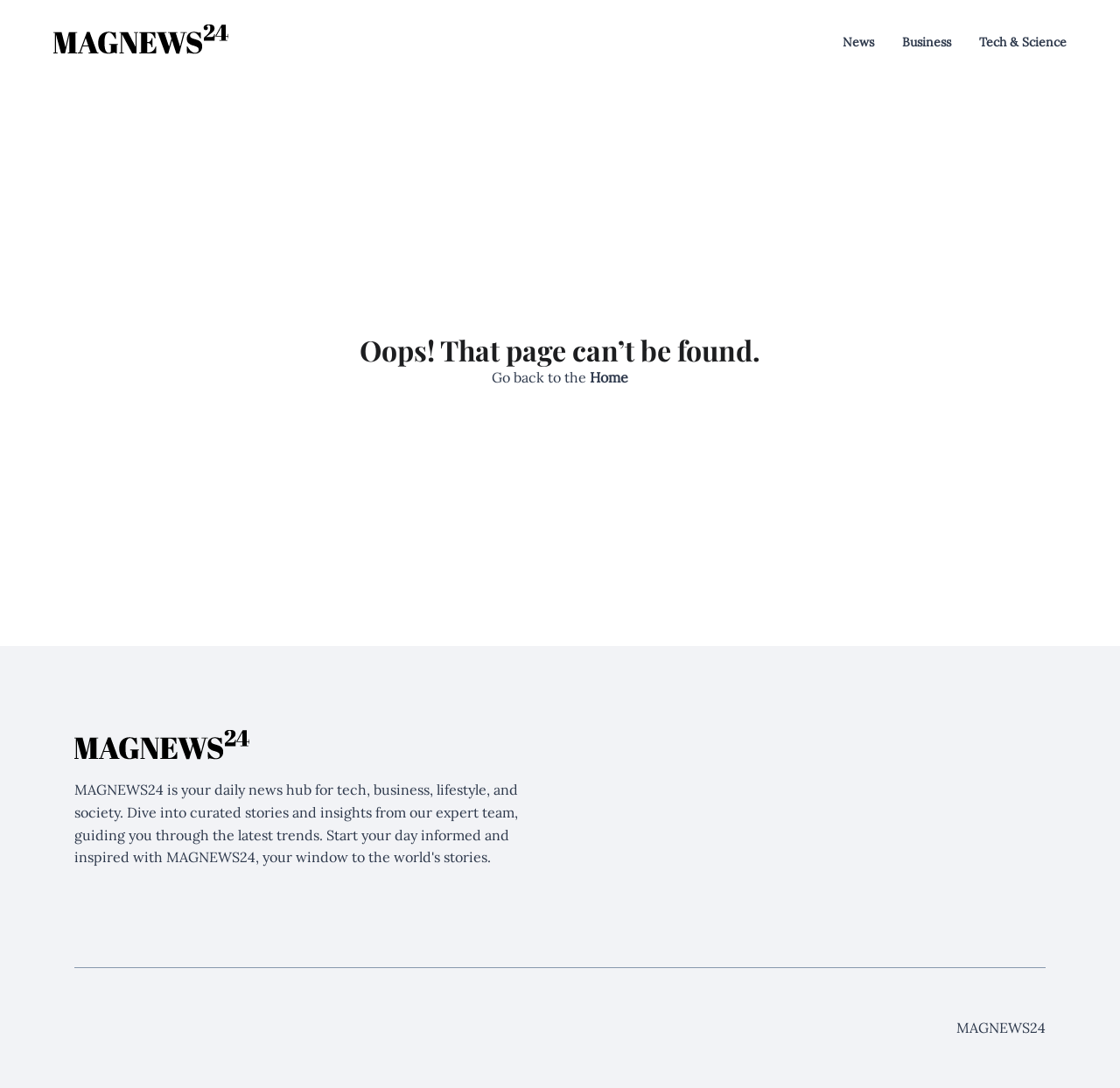Determine the bounding box of the UI element mentioned here: "News". The coordinates must be in the format [left, top, right, bottom] with values ranging from 0 to 1.

[0.752, 0.031, 0.78, 0.046]